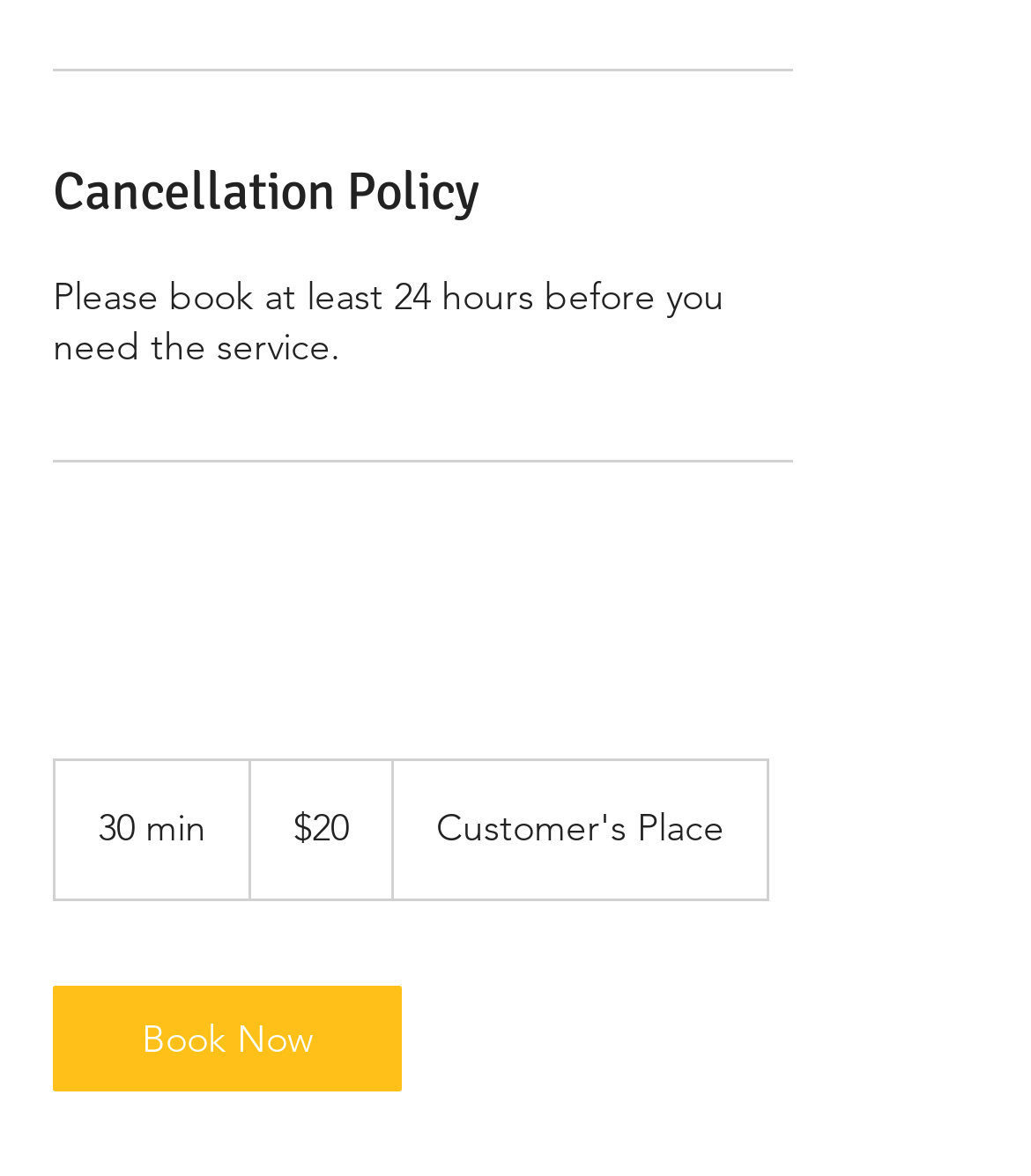What is the minimum time required to book a service?
Please provide a comprehensive and detailed answer to the question.

The webpage mentions 'Please book at least 24 hours before you need the service.' in the StaticText element, indicating that 24 hours is the minimum time required to book a service.